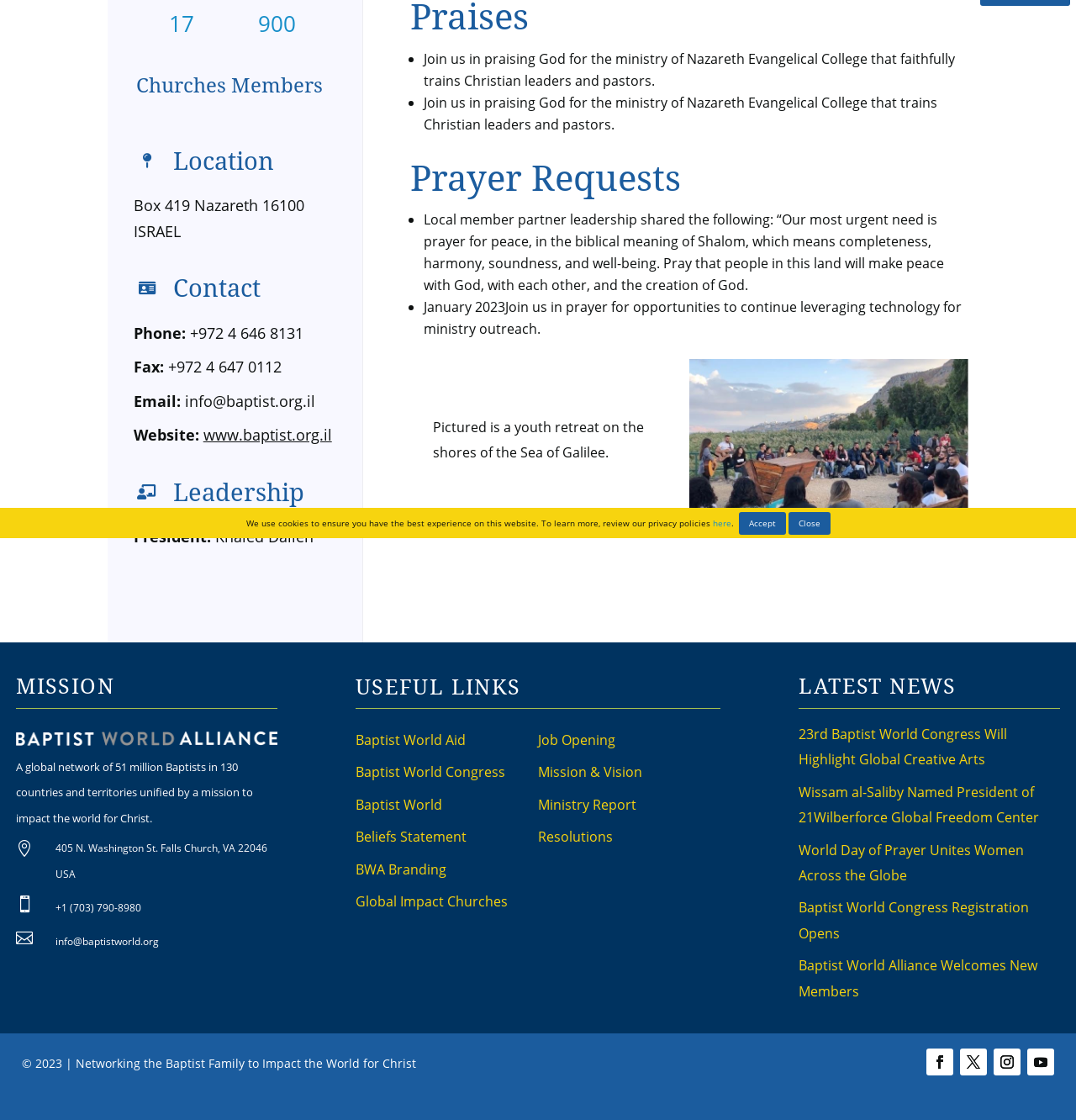Given the following UI element description: "Baptist World Aid", find the bounding box coordinates in the webpage screenshot.

[0.33, 0.652, 0.433, 0.669]